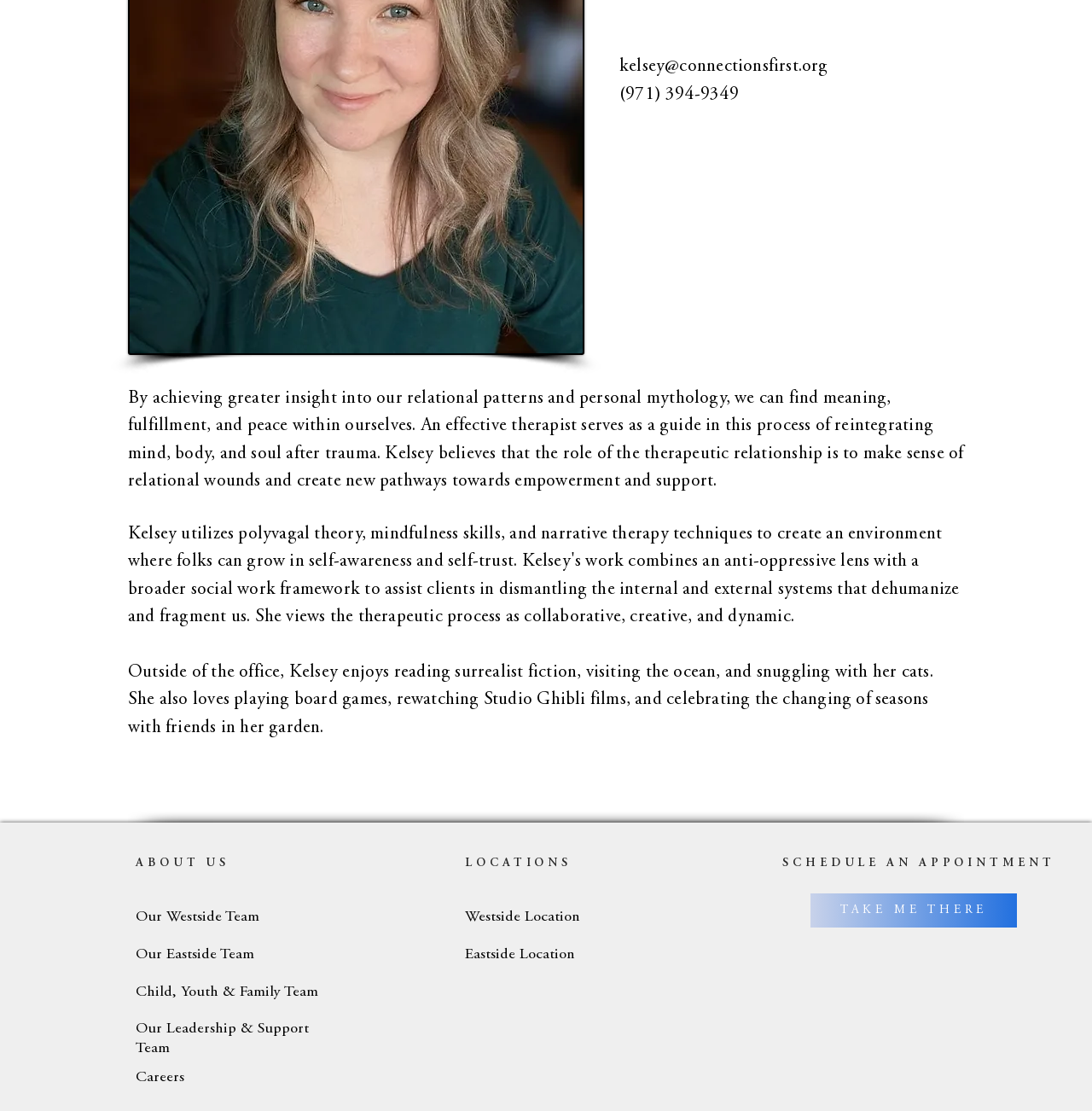Based on the provided description, "Eastside Location", find the bounding box of the corresponding UI element in the screenshot.

[0.426, 0.851, 0.527, 0.866]